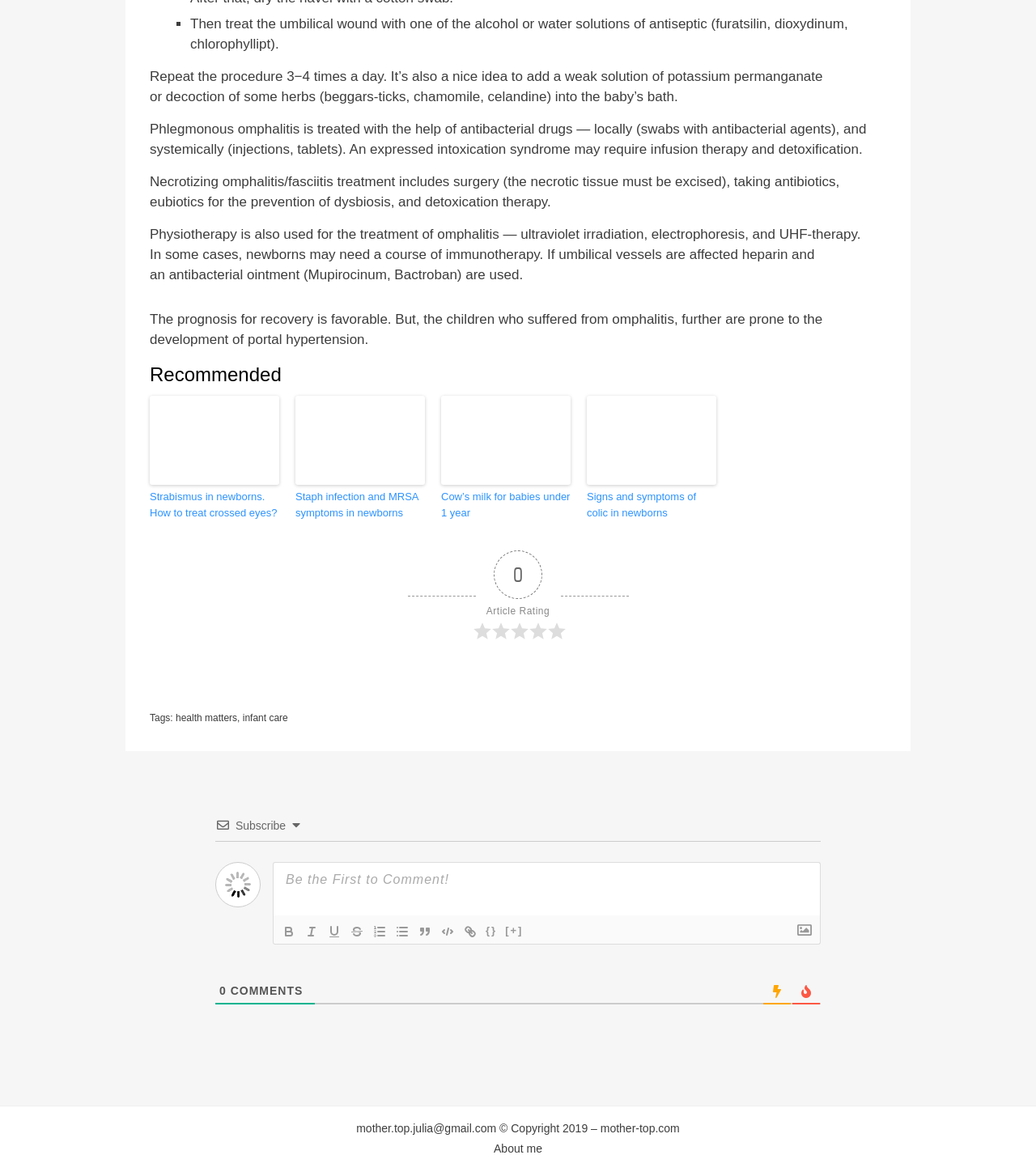Find the bounding box coordinates for the HTML element described in this sentence: "Calendar". Provide the coordinates as four float numbers between 0 and 1, in the format [left, top, right, bottom].

None